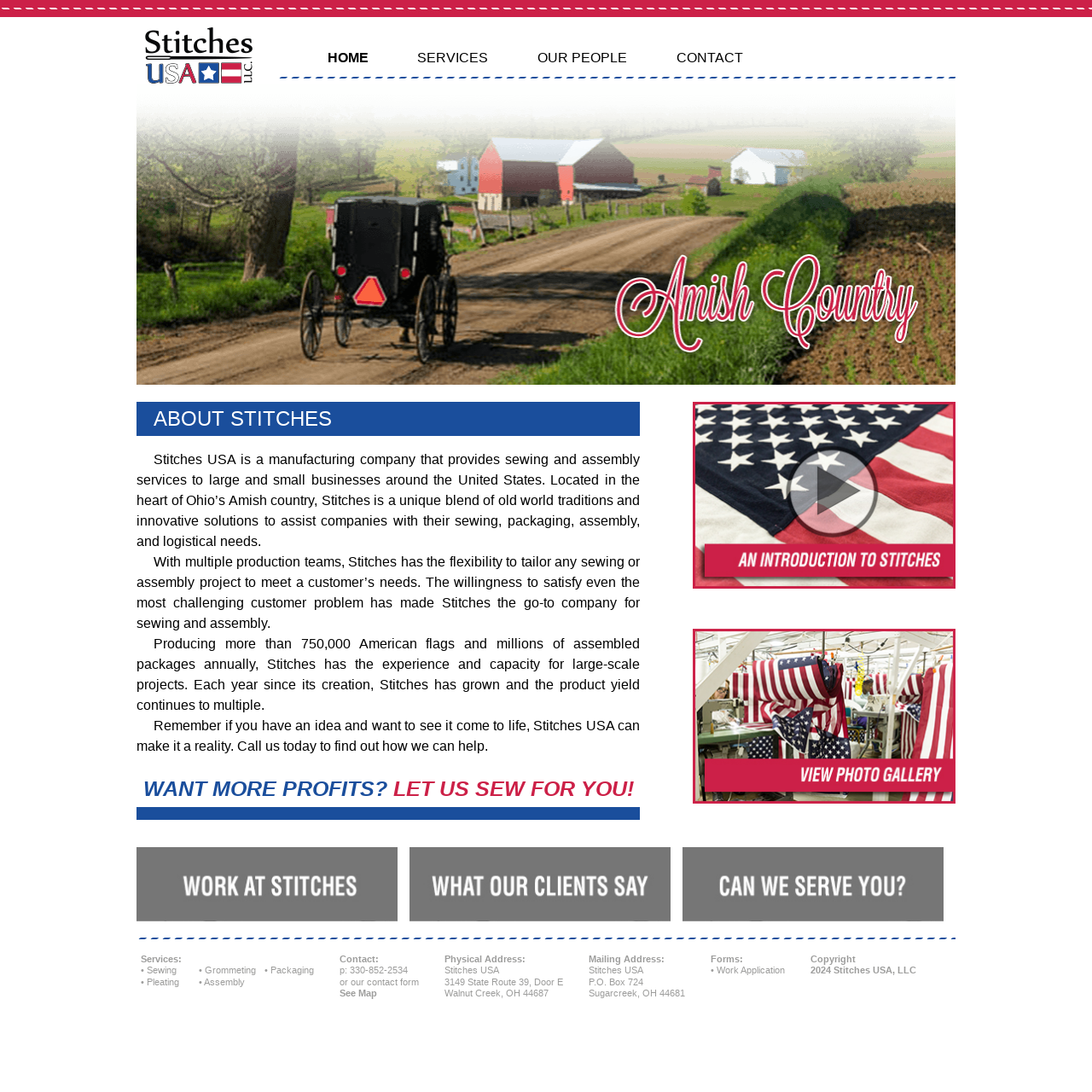Can you look at the image and give a comprehensive answer to the question:
What services does Stitches USA provide?

Based on the webpage, Stitches USA provides various services including sewing, packaging, assembly, and logistical services. This information can be found in the main article section of the webpage, where it is stated that 'Stitches USA is a manufacturing company that provides sewing and assembly services to large and small businesses around the United States.' Additionally, the services are also listed in the footer section of the webpage.